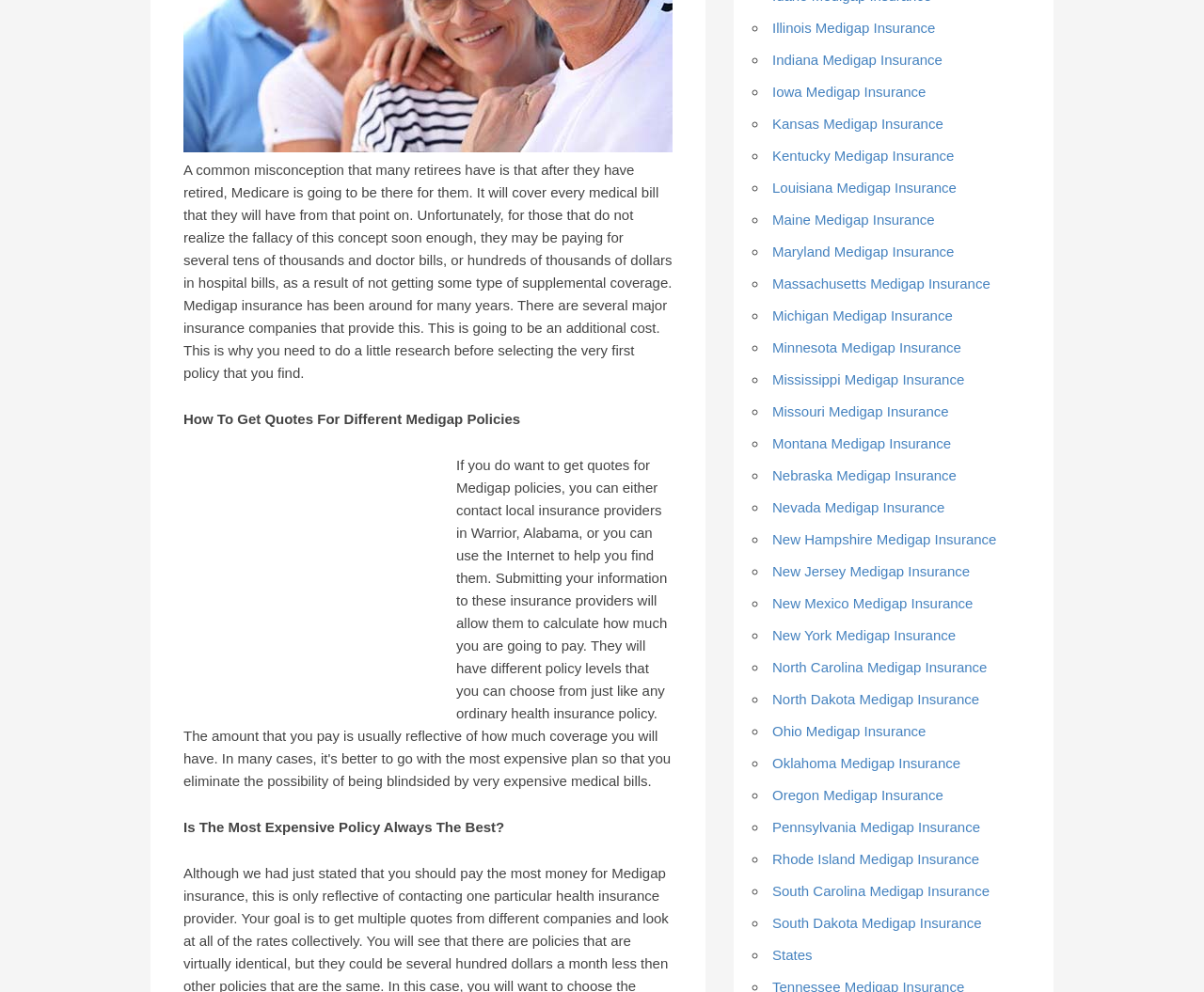Identify the bounding box coordinates of the area you need to click to perform the following instruction: "Check Is The Most Expensive Policy Always The Best?".

[0.152, 0.826, 0.419, 0.842]